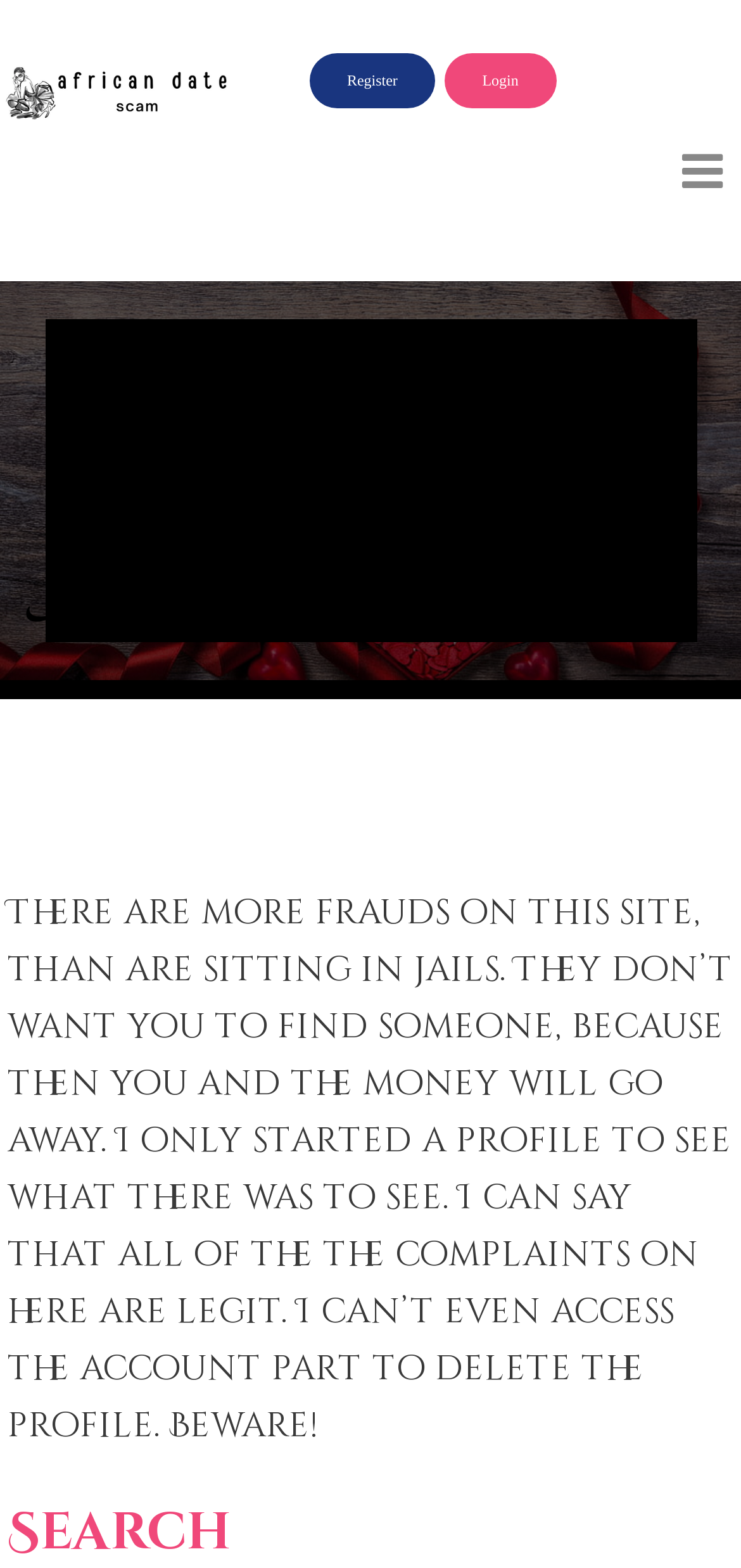Please answer the following question using a single word or phrase: 
What is the last section of the webpage?

Search